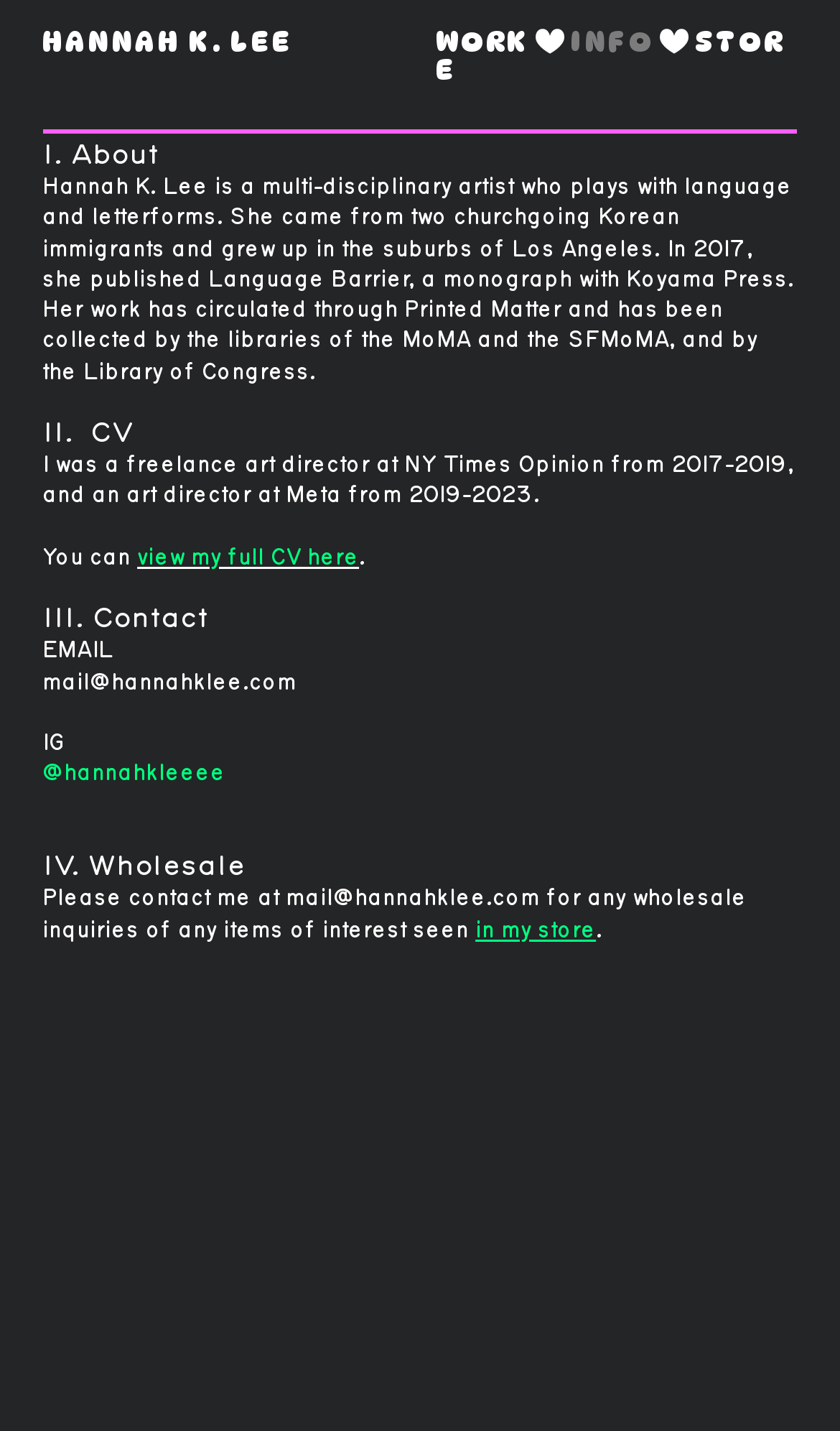Please provide a one-word or phrase answer to the question: 
How can you contact Hannah K. Lee?

Via email